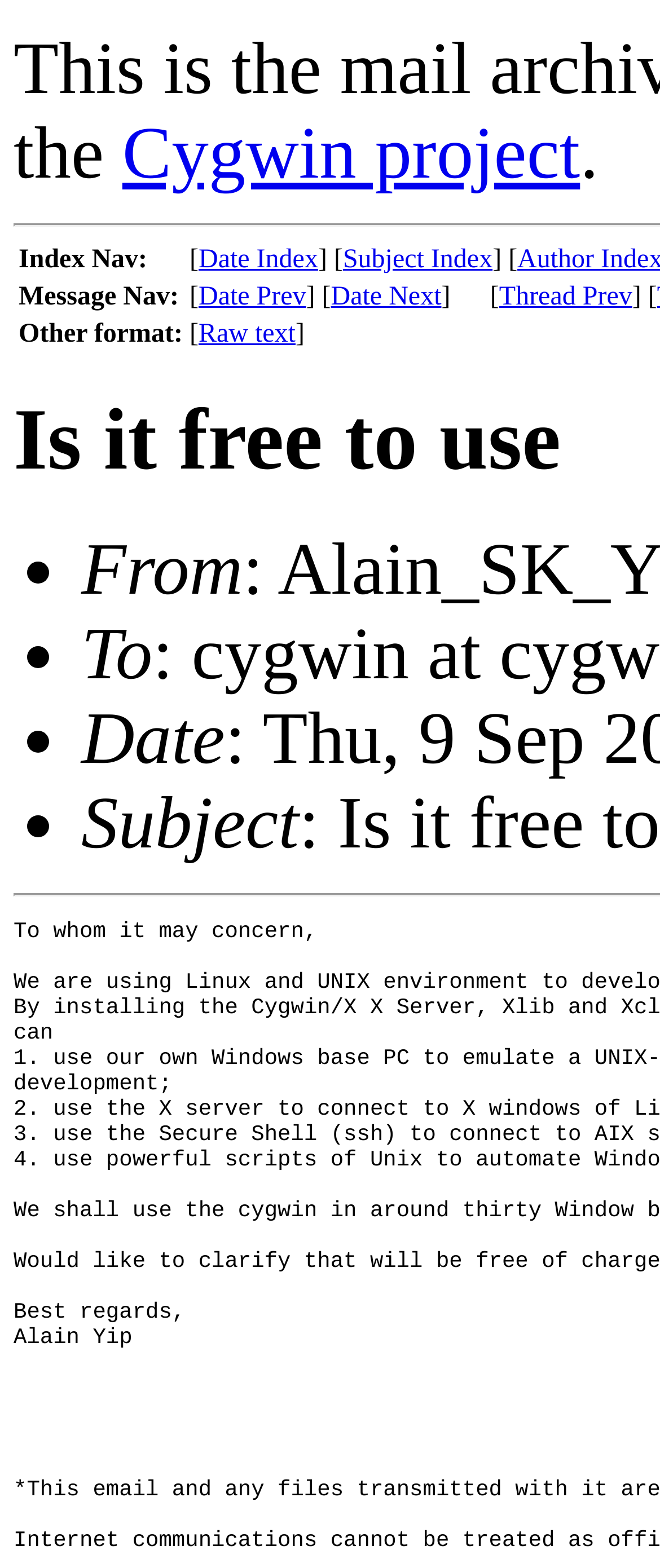What are the two date-related links?
Using the image, provide a detailed and thorough answer to the question.

The webpage has two date-related links, 'Date Prev' and 'Date Next', which are part of the 'Message Nav:' section and are used for navigating through dates.